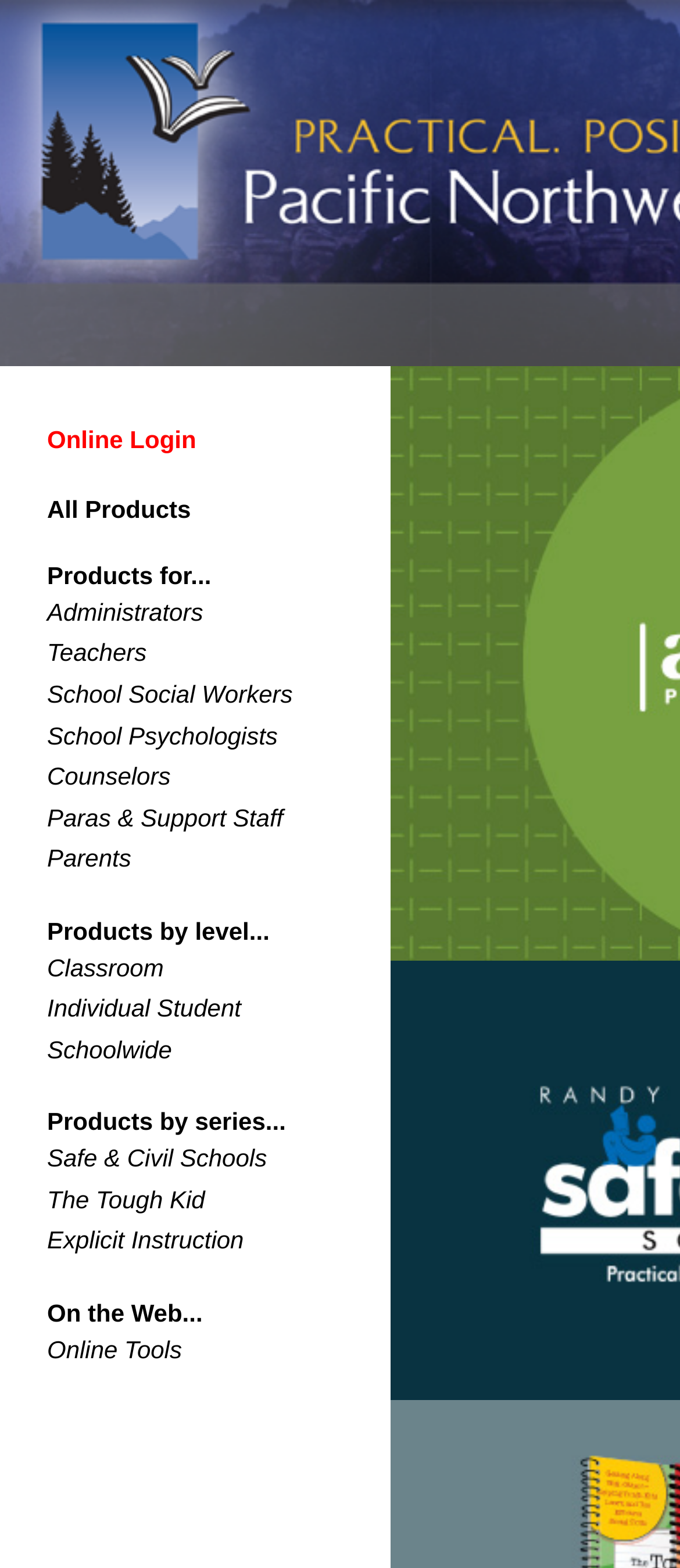Identify the bounding box coordinates of the area that should be clicked in order to complete the given instruction: "Read the article by Ashley Wood, RN, BSN". The bounding box coordinates should be four float numbers between 0 and 1, i.e., [left, top, right, bottom].

None